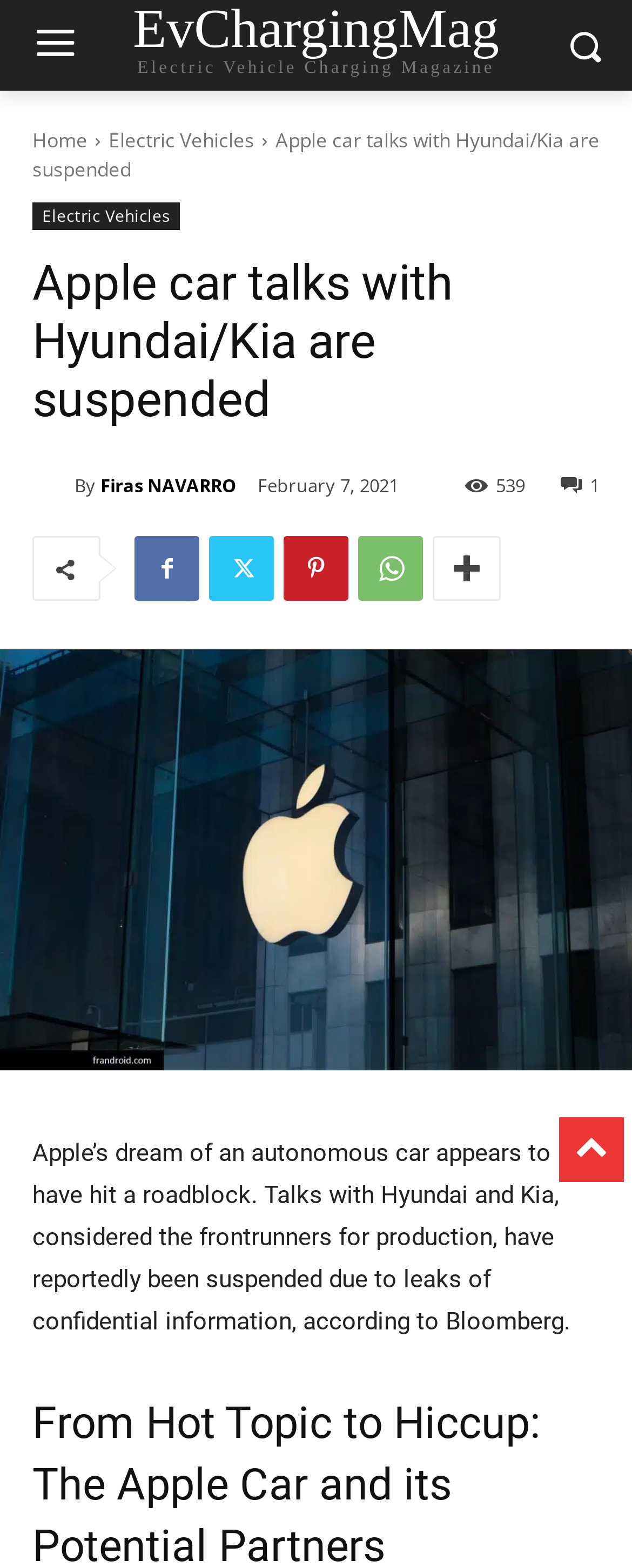Can you identify the bounding box coordinates of the clickable region needed to carry out this instruction: 'Check the Electric Vehicles link'? The coordinates should be four float numbers within the range of 0 to 1, stated as [left, top, right, bottom].

[0.172, 0.081, 0.403, 0.098]